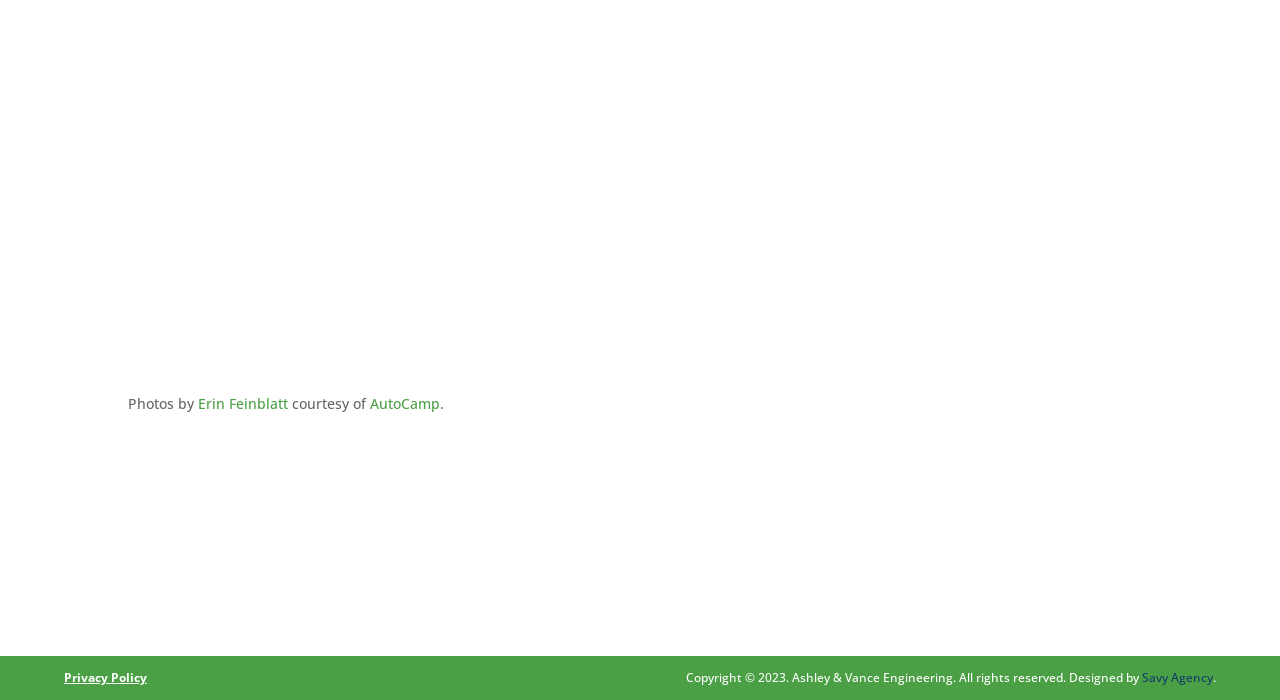Who designed the website?
Identify the answer in the screenshot and reply with a single word or phrase.

Savy Agency